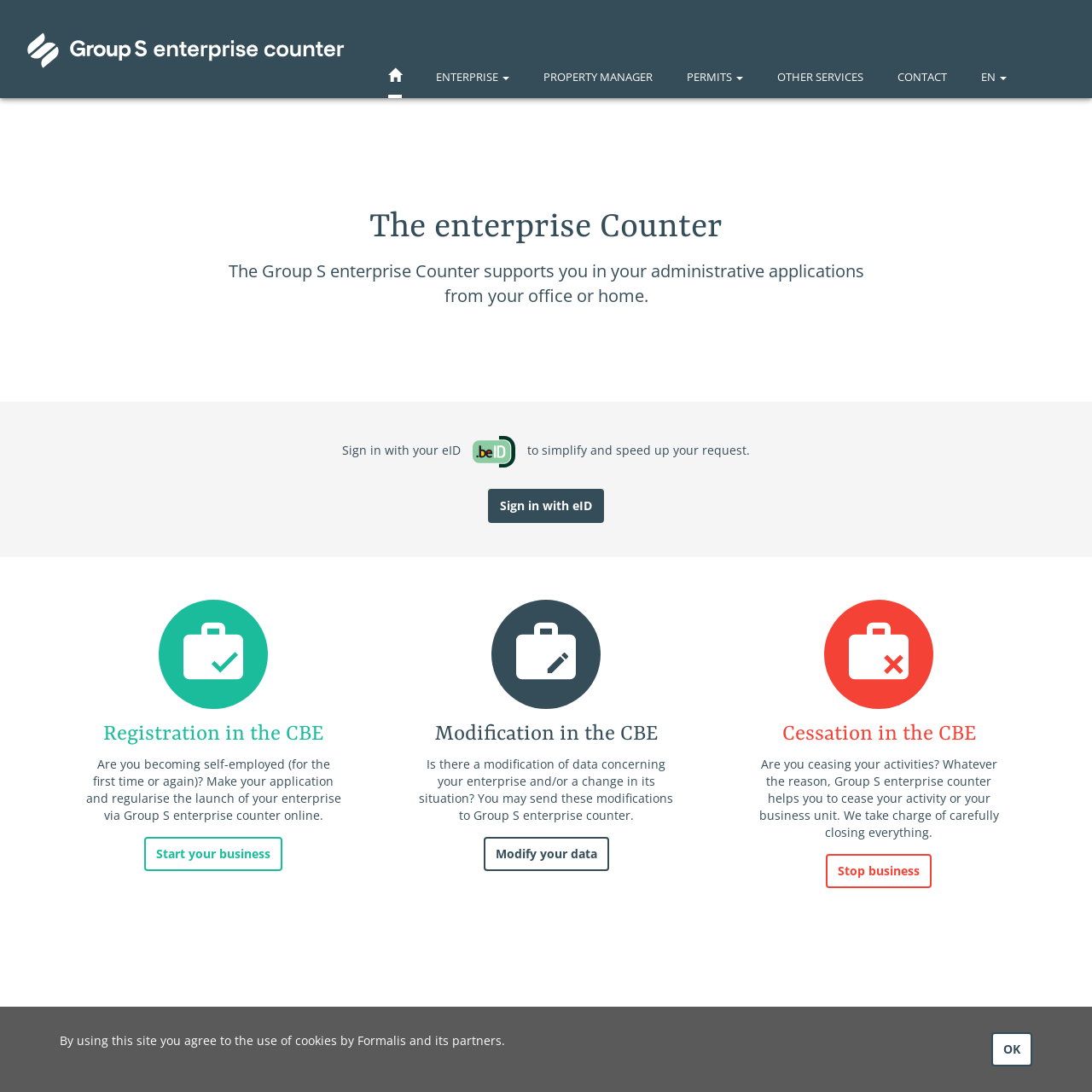Determine the bounding box coordinates of the clickable element to complete this instruction: "Click on HOME". Provide the coordinates in the format of four float numbers between 0 and 1, [left, top, right, bottom].

[0.355, 0.051, 0.368, 0.09]